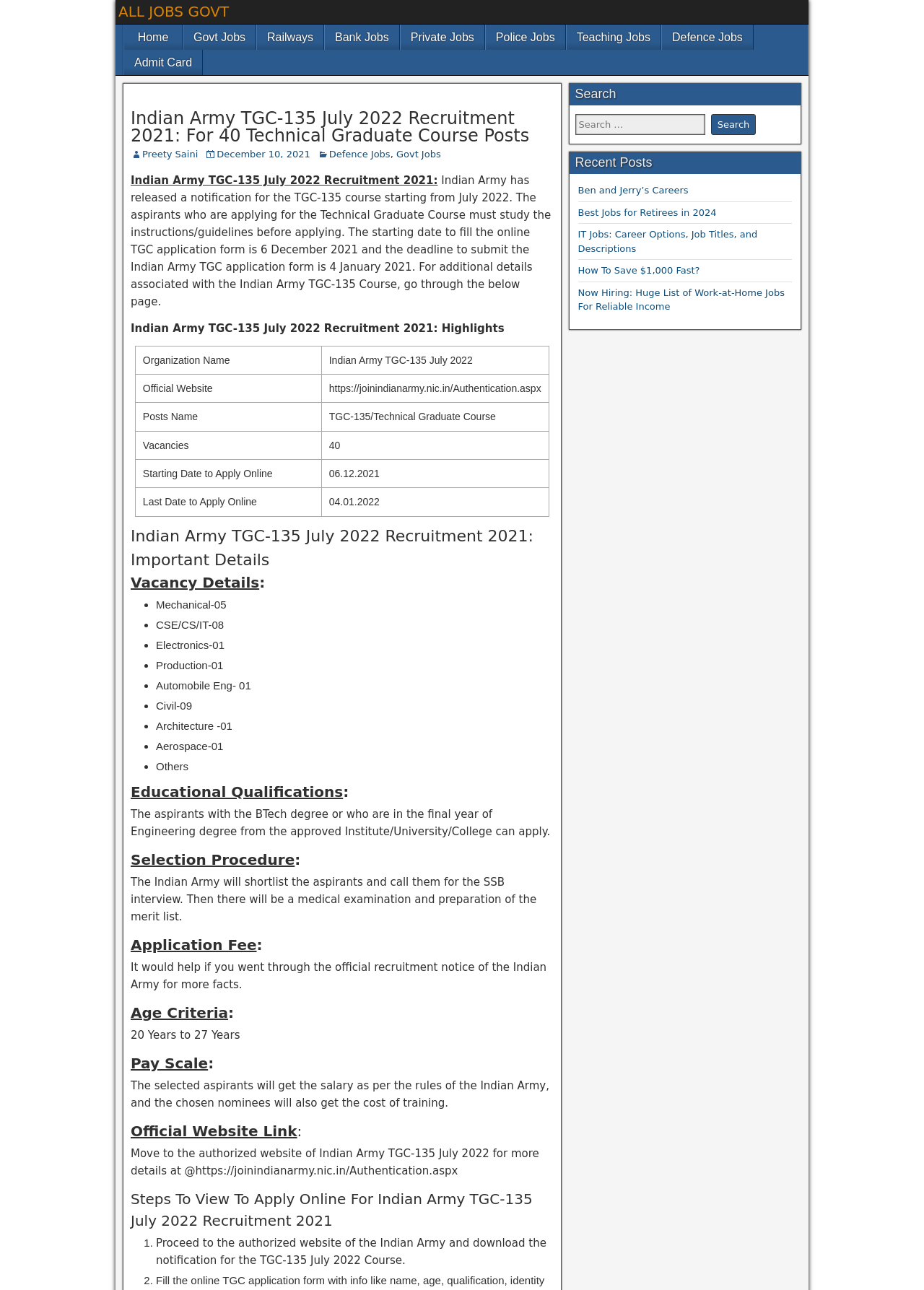What is the age criteria for the Indian Army TGC-135 course?
Please use the image to deliver a detailed and complete answer.

The webpage provides a heading for age criteria, which mentions that the age should be between 20 years and 27 years.